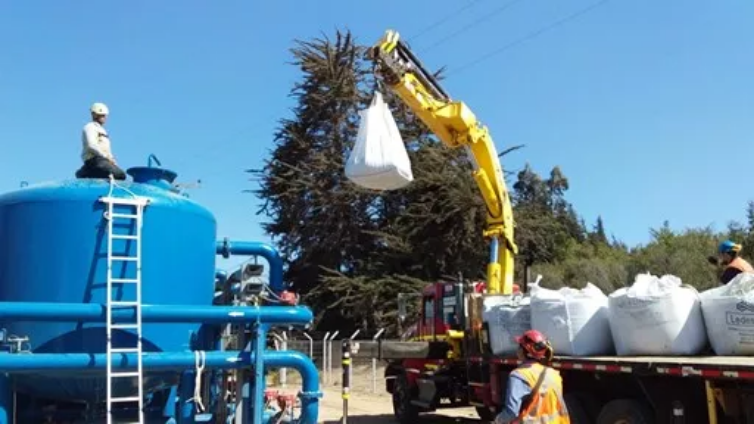Respond to the question below with a single word or phrase: What is the environment like in the background?

Clear blue skies and trees